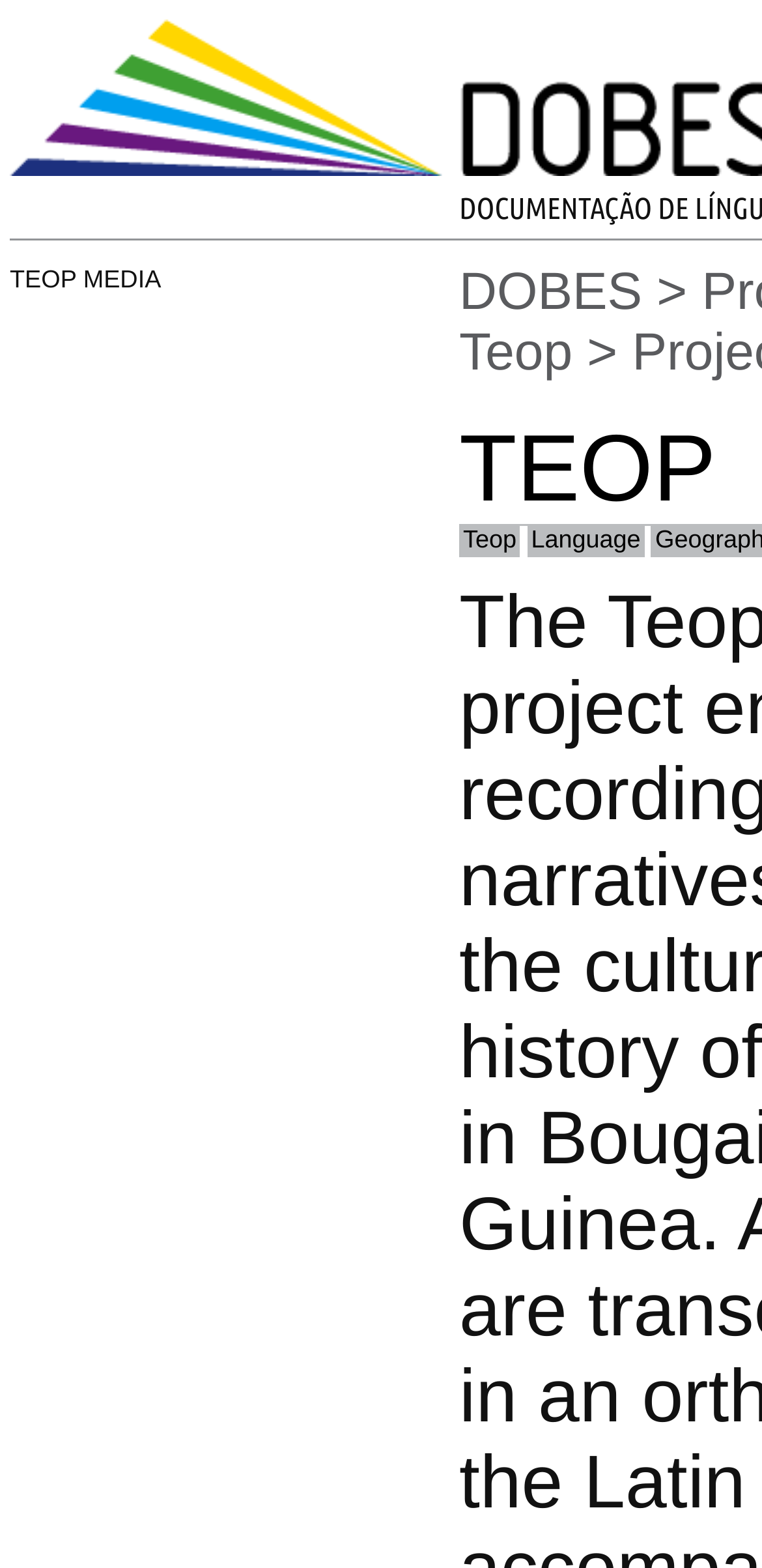What is the name of the project?
Answer with a single word or phrase, using the screenshot for reference.

Project - DOBES